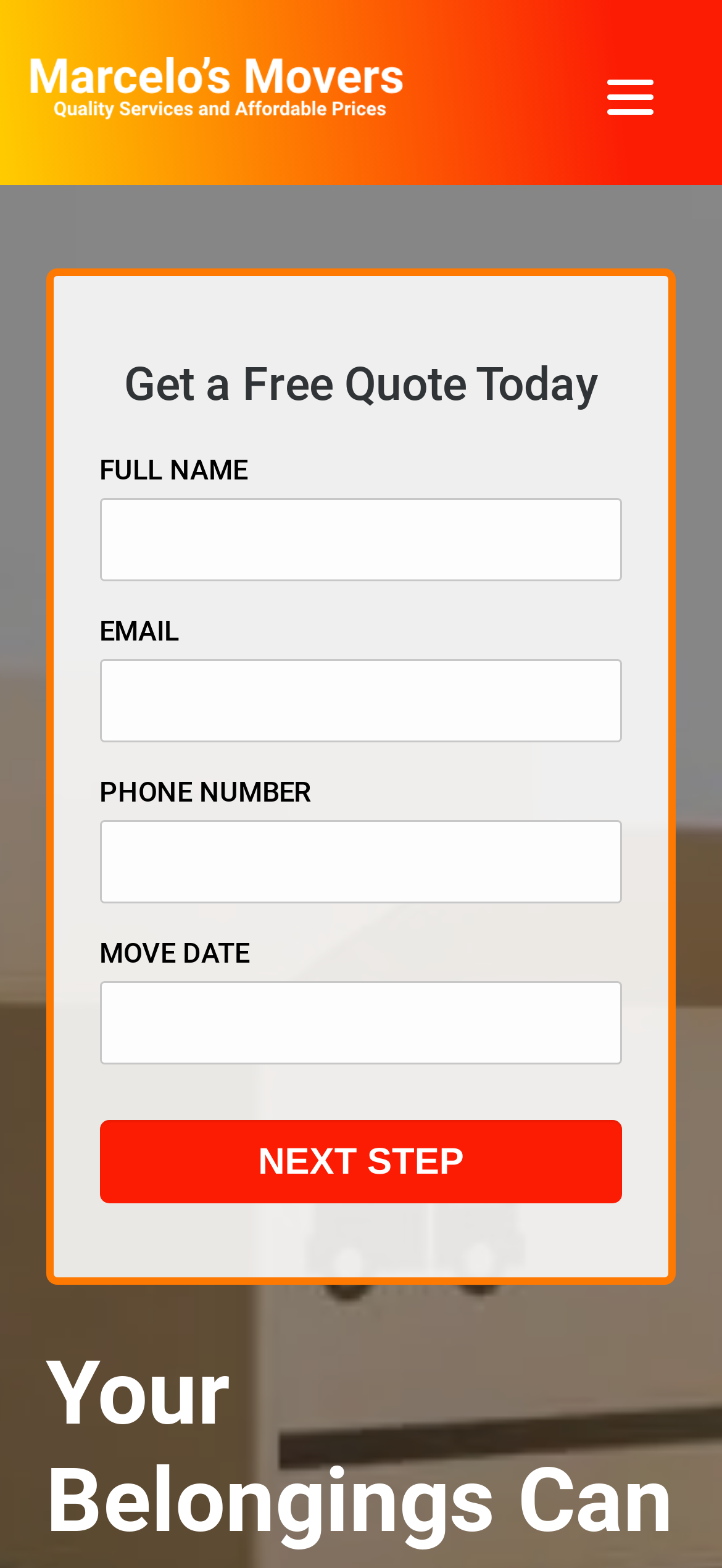Find the main header of the webpage and produce its text content.

Your Belongings Can Be Safe In Rental Storage Brooklyn